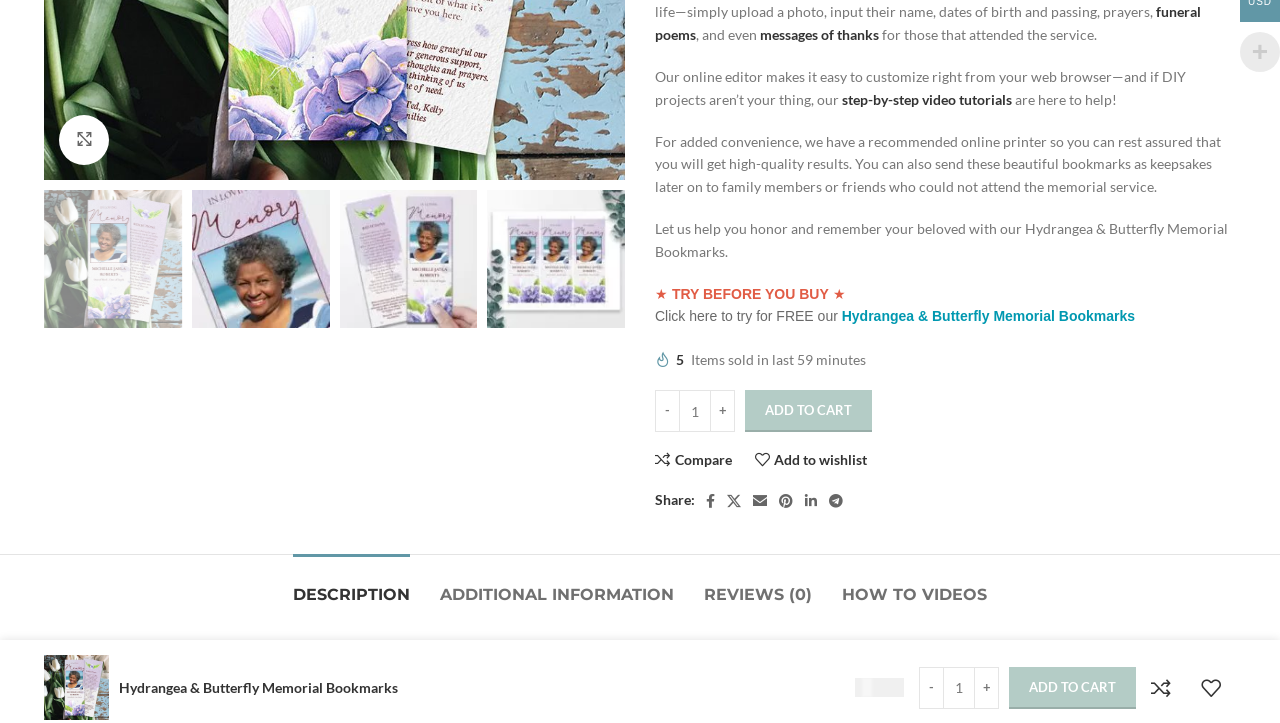Provide the bounding box coordinates in the format (top-left x, top-left y, bottom-right x, bottom-right y). All values are floating point numbers between 0 and 1. Determine the bounding box coordinate of the UI element described as: Compare

[0.888, 0.923, 0.927, 0.979]